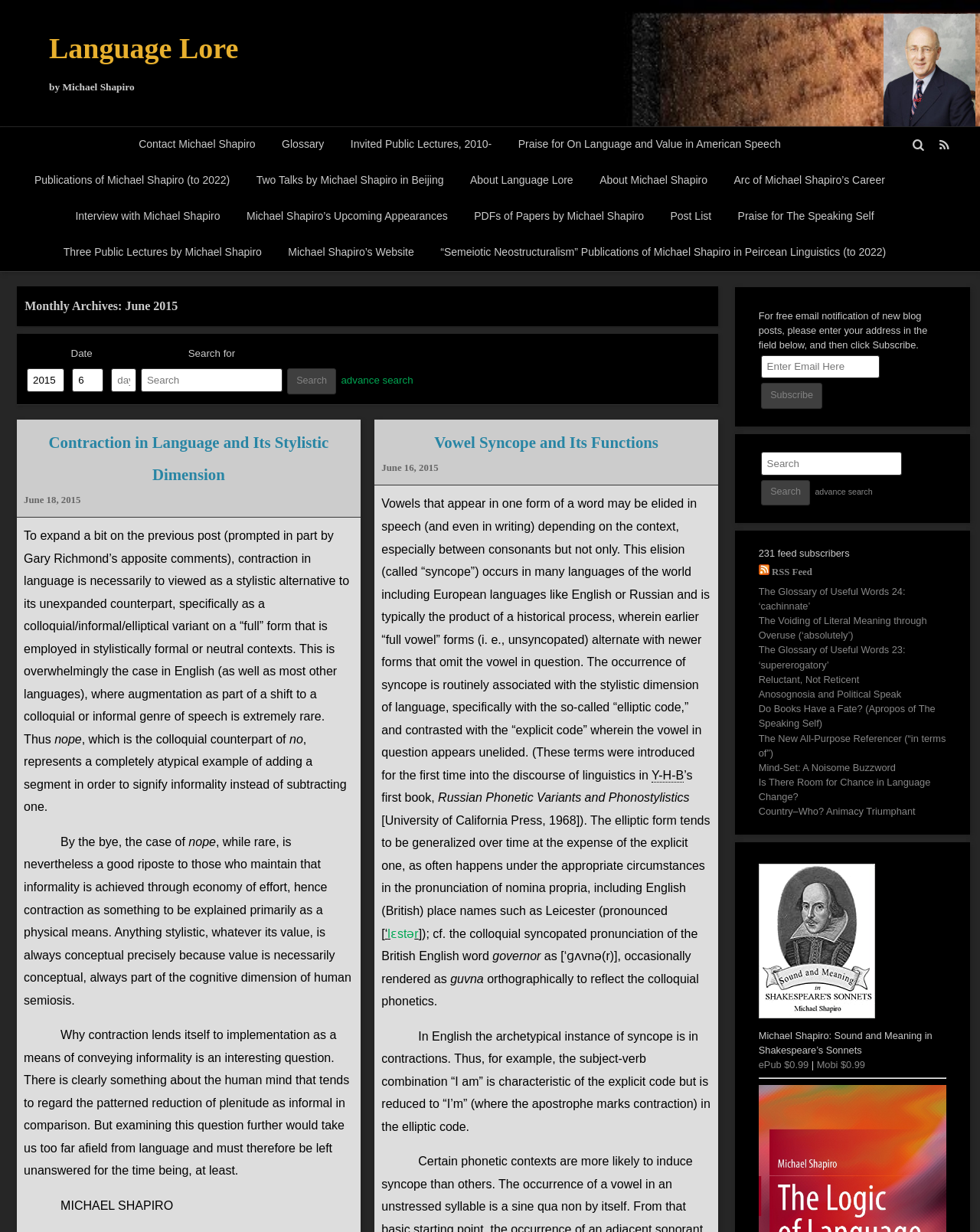Please identify the bounding box coordinates of the area I need to click to accomplish the following instruction: "Search for something".

[0.025, 0.277, 0.725, 0.322]